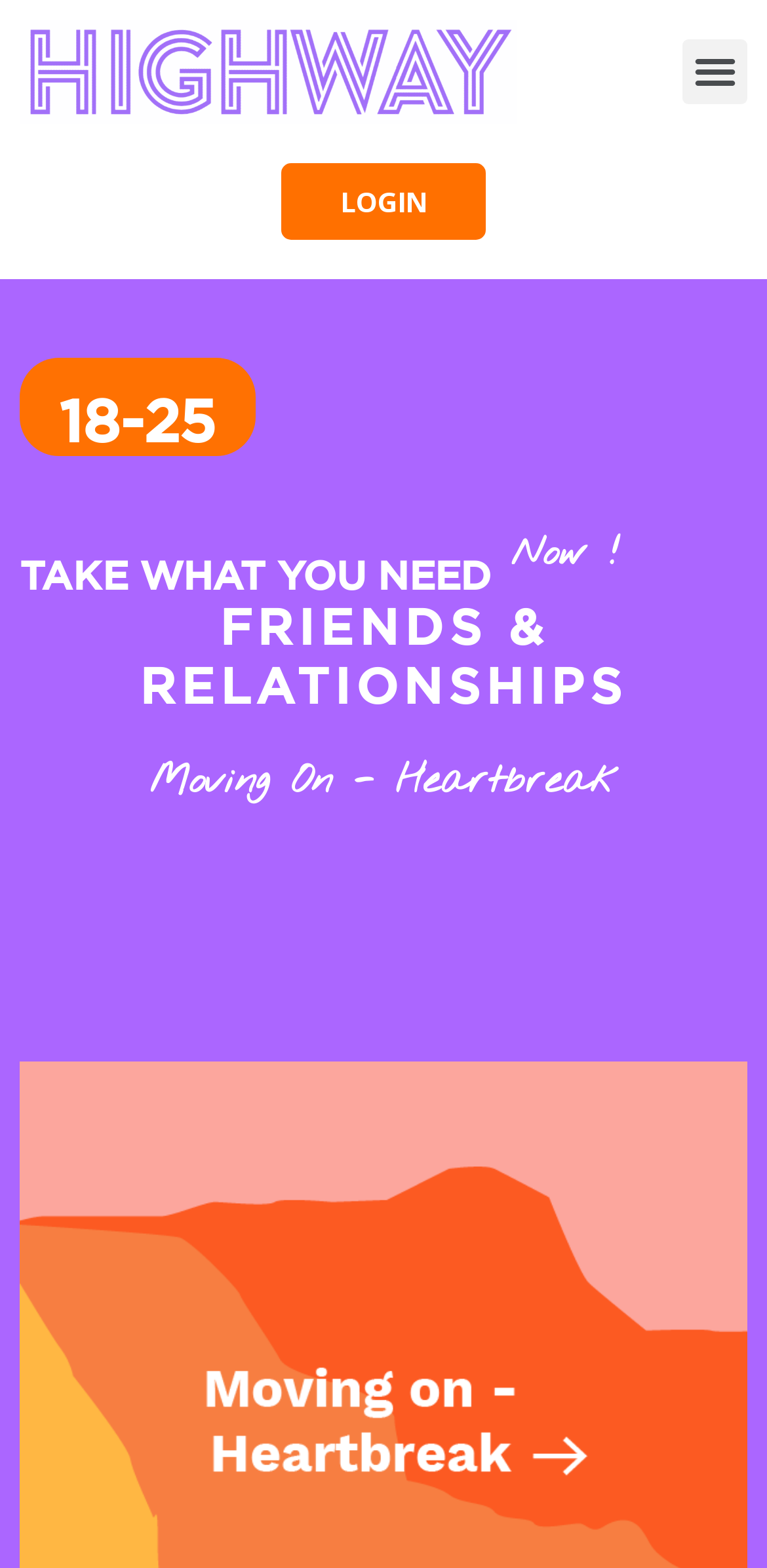Is the menu toggle button expanded?
Provide a short answer using one word or a brief phrase based on the image.

No